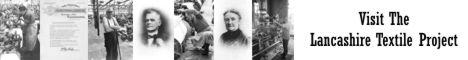How many photos are featured in The Lancashire Textile Project?
Please provide a single word or phrase based on the screenshot.

Over 500